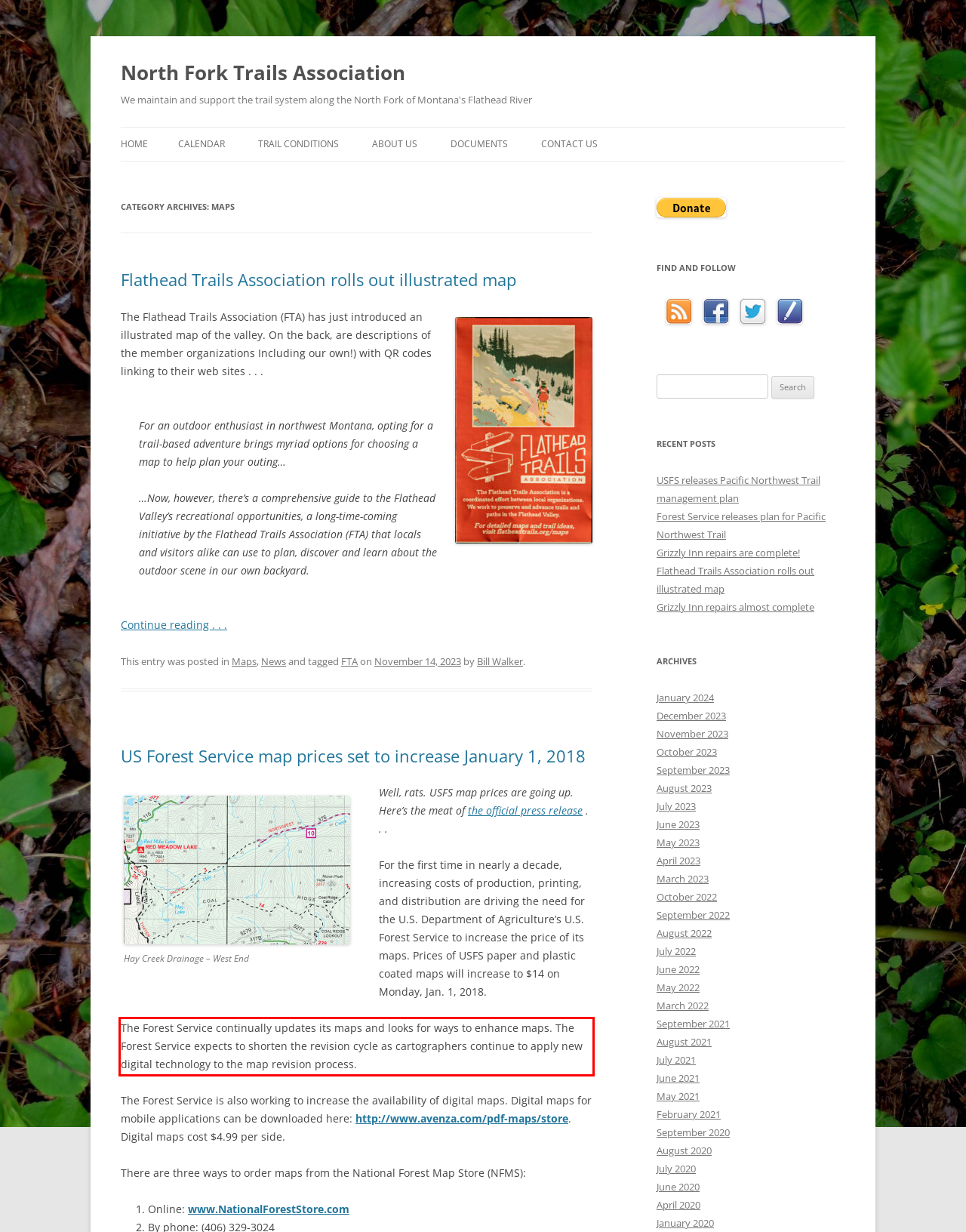Given the screenshot of a webpage, identify the red rectangle bounding box and recognize the text content inside it, generating the extracted text.

The Forest Service continually updates its maps and looks for ways to enhance maps. The Forest Service expects to shorten the revision cycle as cartographers continue to apply new digital technology to the map revision process.